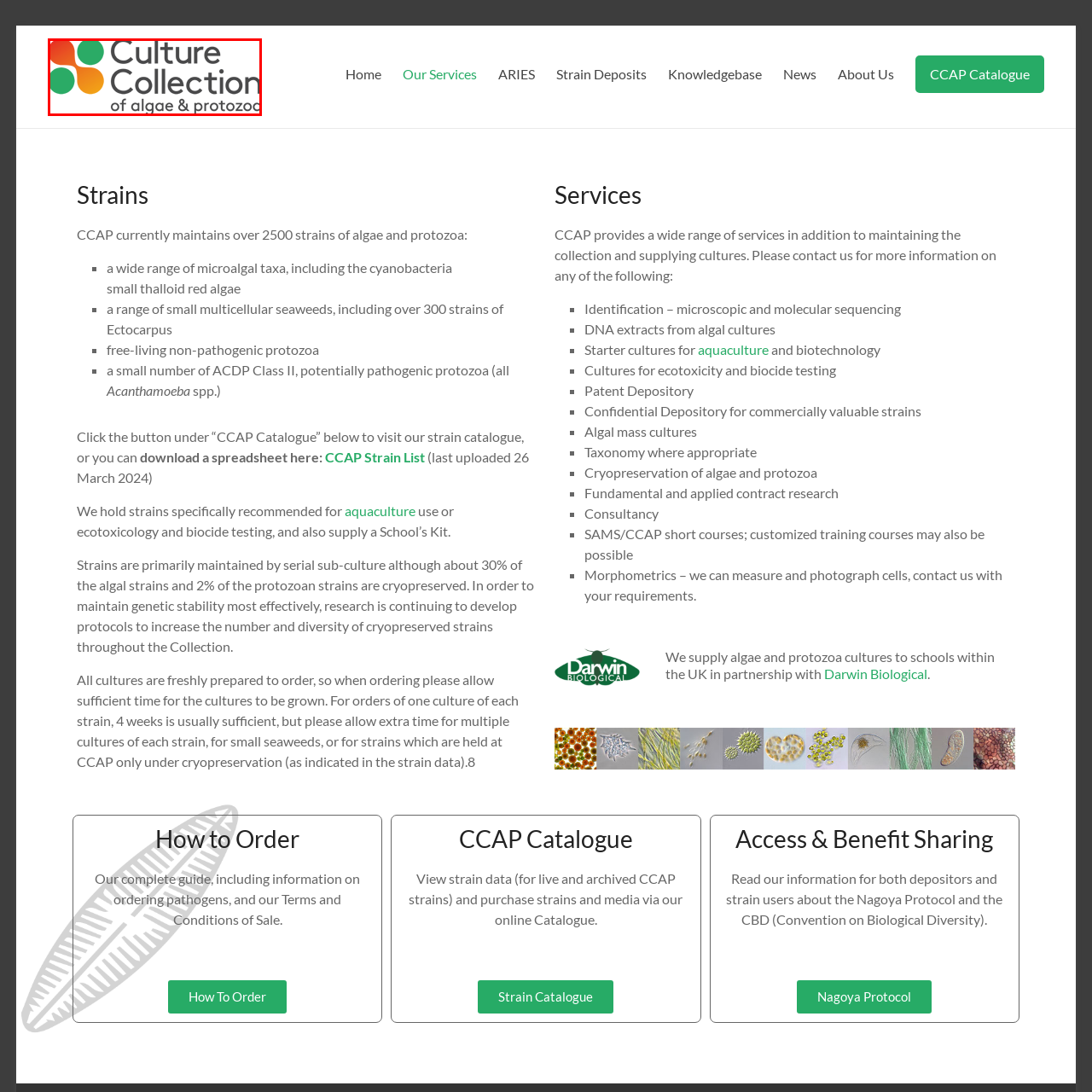Observe the image framed by the red bounding box and present a detailed answer to the following question, relying on the visual data provided: What is the font style of 'Culture Collection' in the logo?

The logo prominently displays the text 'Culture Collection' in a bold, modern font, which suggests that the font style of 'Culture Collection' is bold and modern.